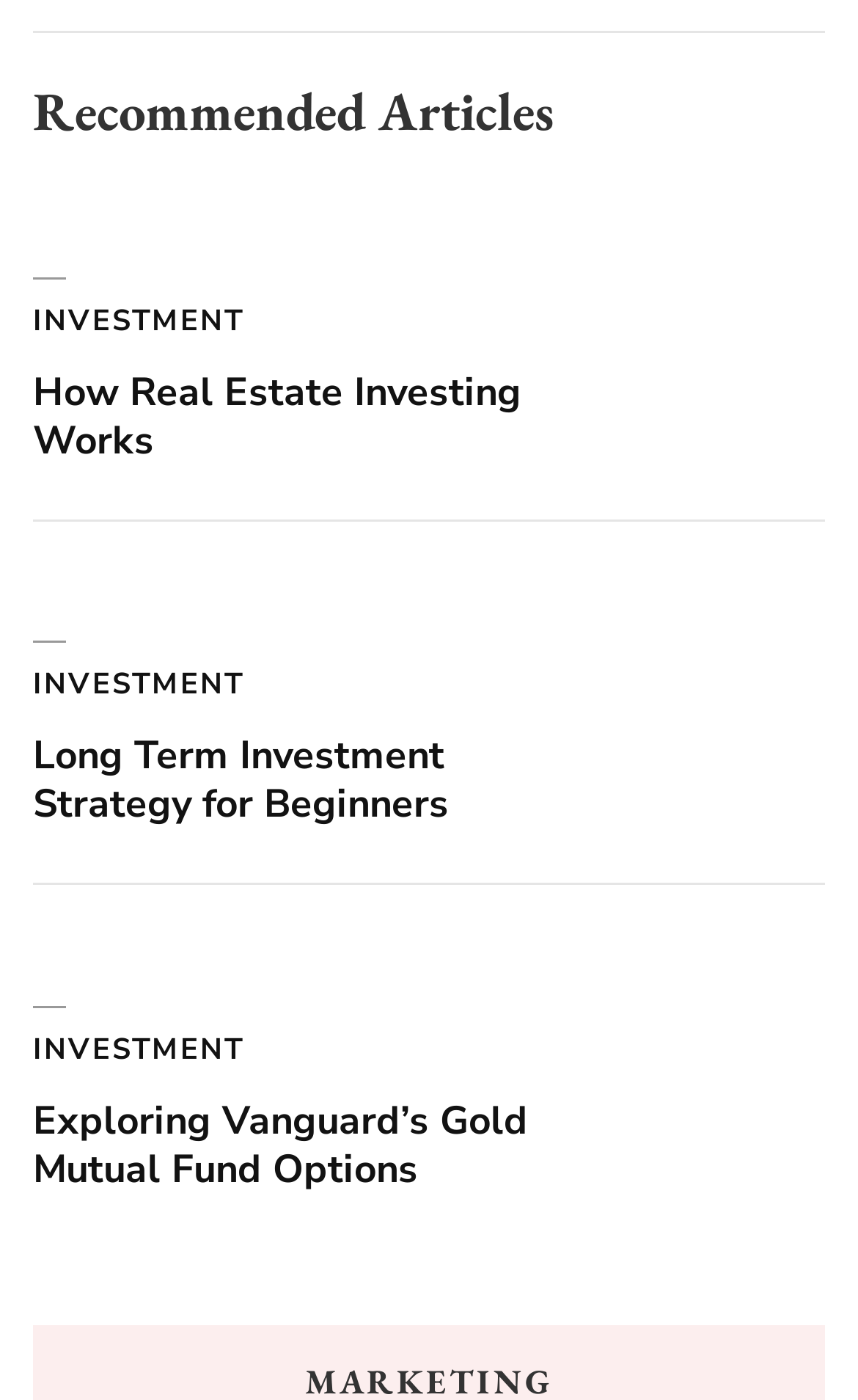Find the UI element described as: "How Real Estate Investing Works" and predict its bounding box coordinates. Ensure the coordinates are four float numbers between 0 and 1, [left, top, right, bottom].

[0.038, 0.26, 0.608, 0.333]